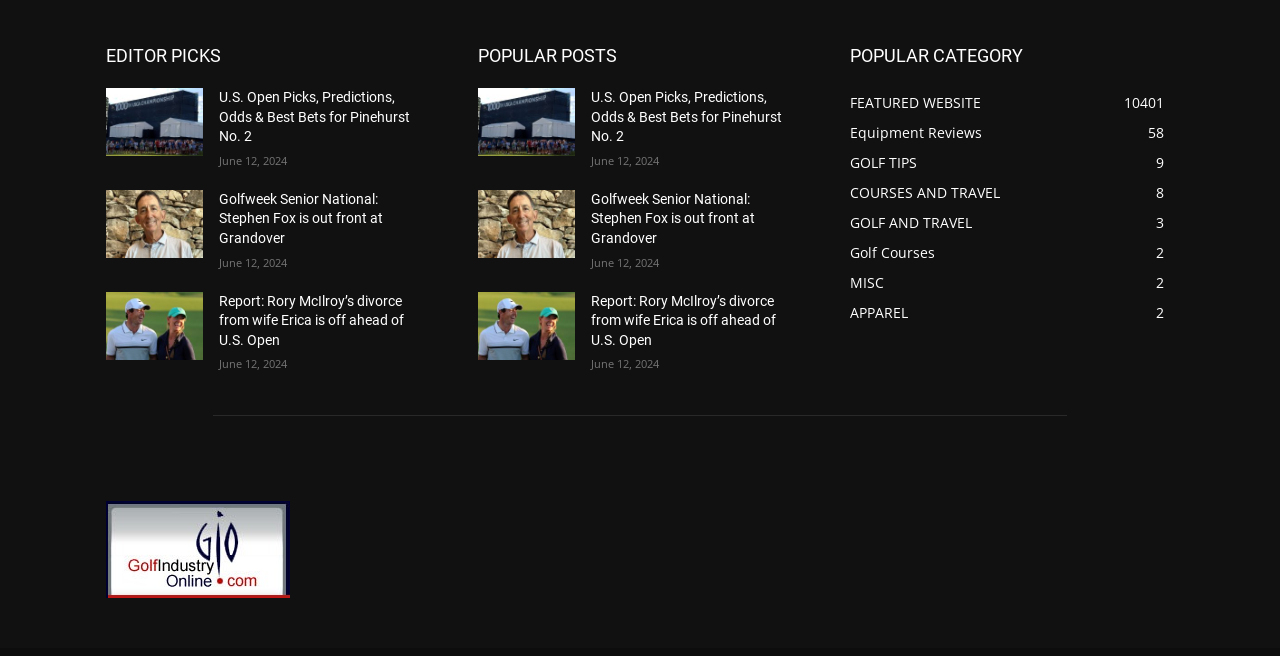Determine the bounding box coordinates of the clickable element to achieve the following action: 'Click on 'EDITOR PICKS''. Provide the coordinates as four float values between 0 and 1, formatted as [left, top, right, bottom].

[0.083, 0.061, 0.336, 0.11]